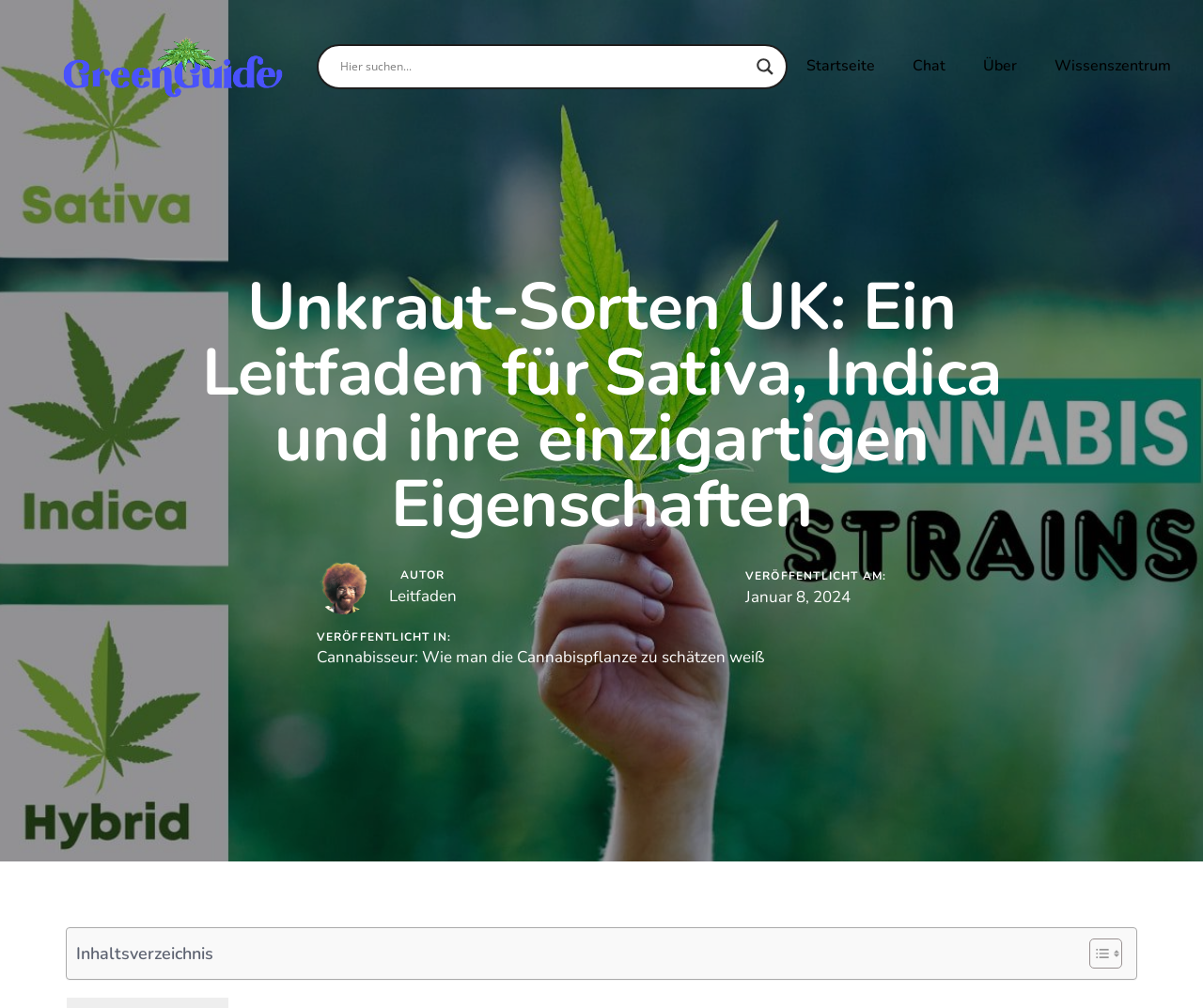Provide a thorough summary of the webpage.

This webpage is a comprehensive guide to cannabis strains in the UK, focusing on Sativa and Indica. At the top left corner, there is a logo of "GreenGuide" which is also a link. Next to it, there is a search bar with a magnifying glass icon on the right side. The search bar is accompanied by a disabled textbox that provides automatic search suggestions.

Below the search bar, there are four navigation links: "Startseite", "Chat", "Über", and "Wissenszentrum", which are evenly spaced across the top of the page.

The main content of the page is divided into two sections. On the left side, there is a large image that takes up most of the page's width, displaying different cannabis strains in the UK. On the right side, there is a header section that includes the title of the guide, "Unkraut-Sorten UK: Ein Leitfaden für Sativa, Indica und ihre einzigartigen Eigenschaften", along with the author's avatar, name, and publication date.

Below the header section, there is a table of contents that lists the different sections of the guide. The table of contents is toggleable, and it can be expanded or collapsed by clicking on the "Inhaltsverzeichnis umschalten" link.

Throughout the page, there are several images, including the GreenGuide logo, the magnifying glass icon, the author's avatar, and the cannabis strains image. The overall layout of the page is clean and organized, making it easy to navigate and find the desired information.